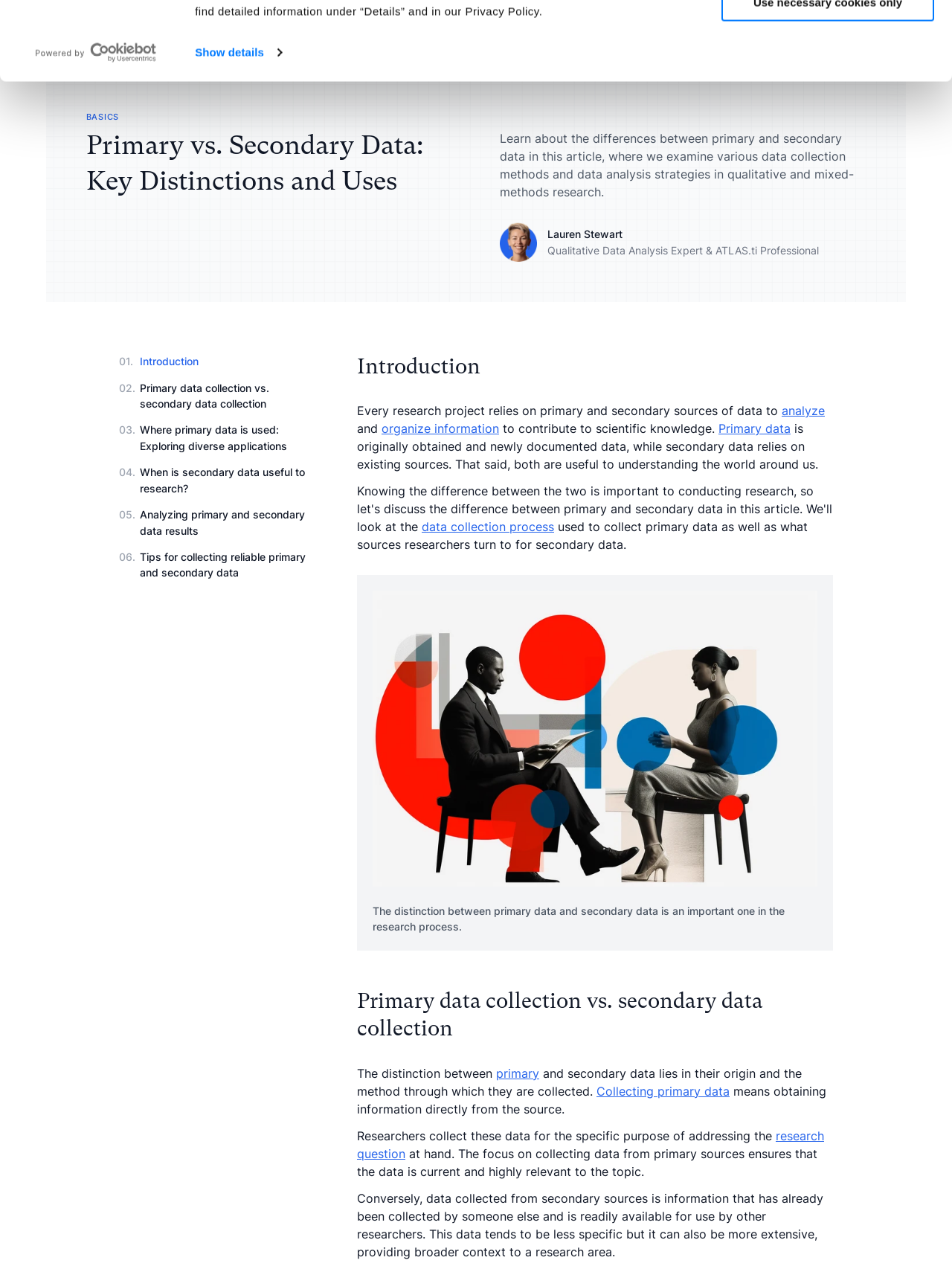Identify the bounding box for the UI element specified in this description: "Free Business Card". The coordinates must be four float numbers between 0 and 1, formatted as [left, top, right, bottom].

None